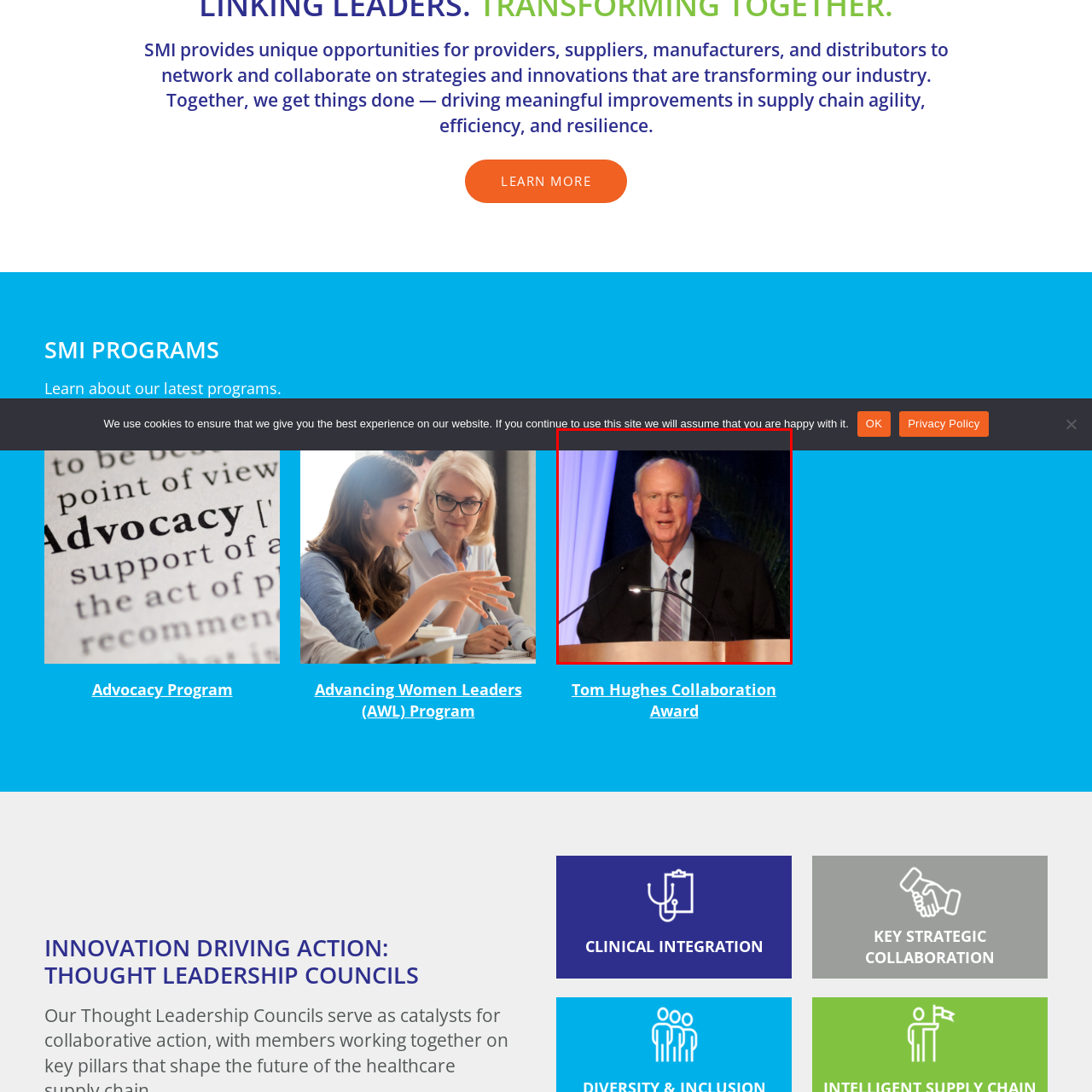What is the setting of the event?
Direct your attention to the image enclosed by the red bounding box and provide a detailed answer to the question.

The elegant drapes in the backdrop of the image suggest a formal event or conference setting. The overall atmosphere and the speaker's attire also support this conclusion.